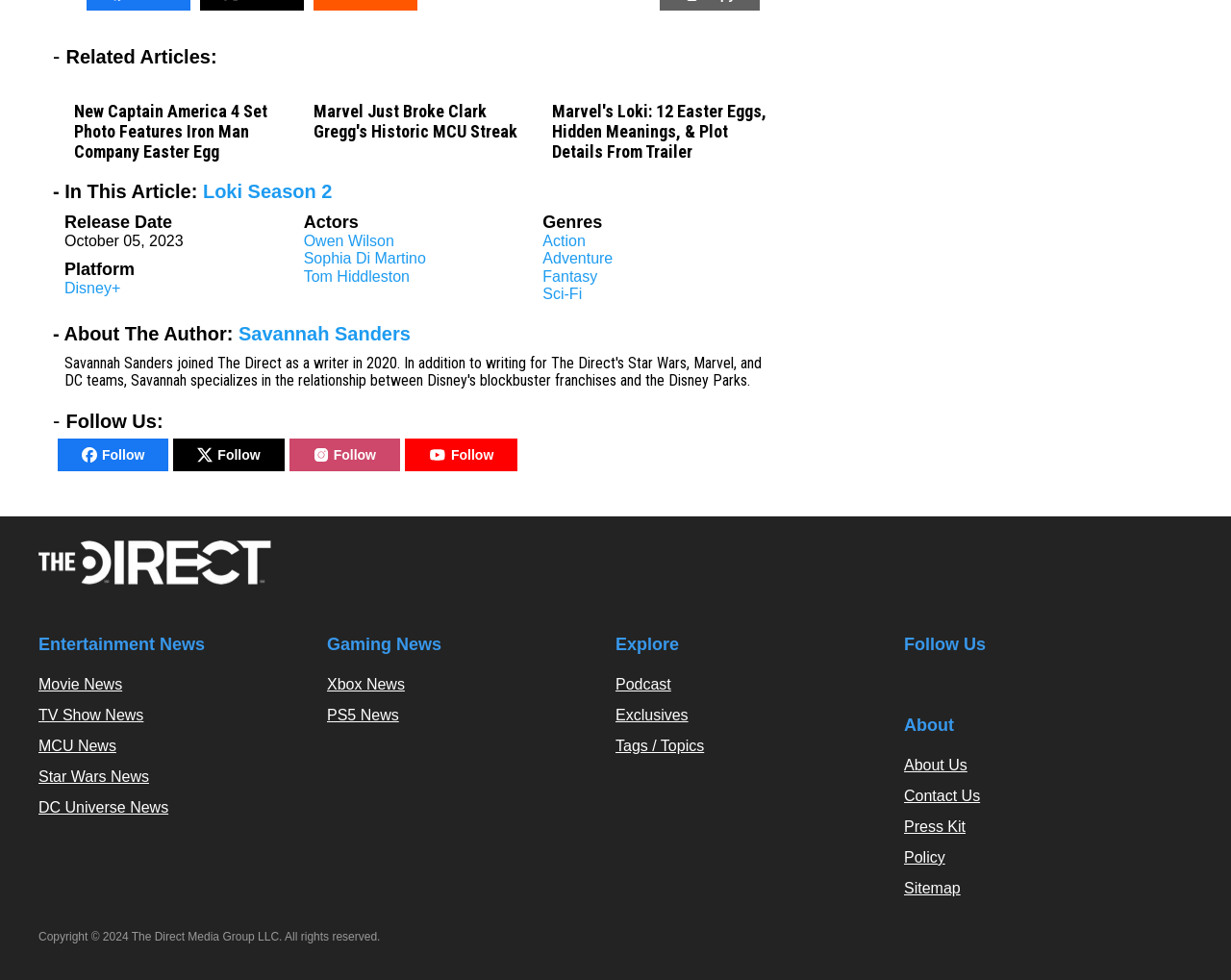Find and indicate the bounding box coordinates of the region you should select to follow the given instruction: "Learn about the author Savannah Sanders".

[0.194, 0.329, 0.334, 0.351]